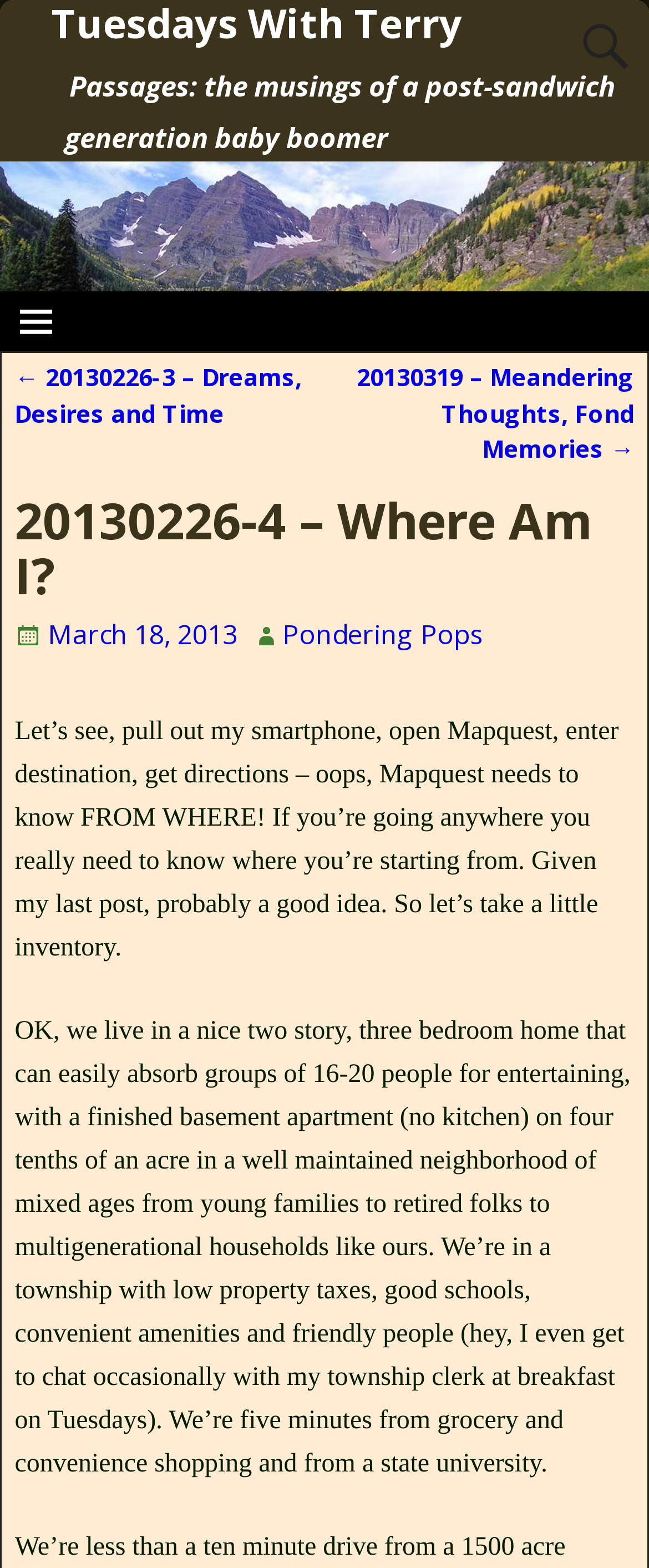Generate a comprehensive description of the webpage content.

The webpage is a blog post titled "20130226-4 – Where Am I? – Tuesdays With Terry". At the top, there is a heading with the title "Tuesdays With Terry" followed by a search bar on the right side. Below the title, there is a heading that describes the blog as "Passages: the musings of a post-sandwich generation baby boomer". 

To the right of the blog description, there is an image with the title "Tuesdays With Terry". Below the image, there is a section for post navigation, which includes links to previous and next posts. The previous post is titled "20130226-3 – Dreams, Desires and Time" and the next post is titled "20130319 – Meandering Thoughts, Fond Memories".

The main content of the blog post is divided into two paragraphs. The first paragraph discusses the importance of knowing one's starting point when navigating, referencing the previous post. The second paragraph describes the author's living situation, including their home, neighborhood, and proximity to amenities.

There is also a section with a heading that repeats the title of the blog post, followed by a link to the post with the date "March 18, 2013" and another link to a related post titled "Pondering Pops".